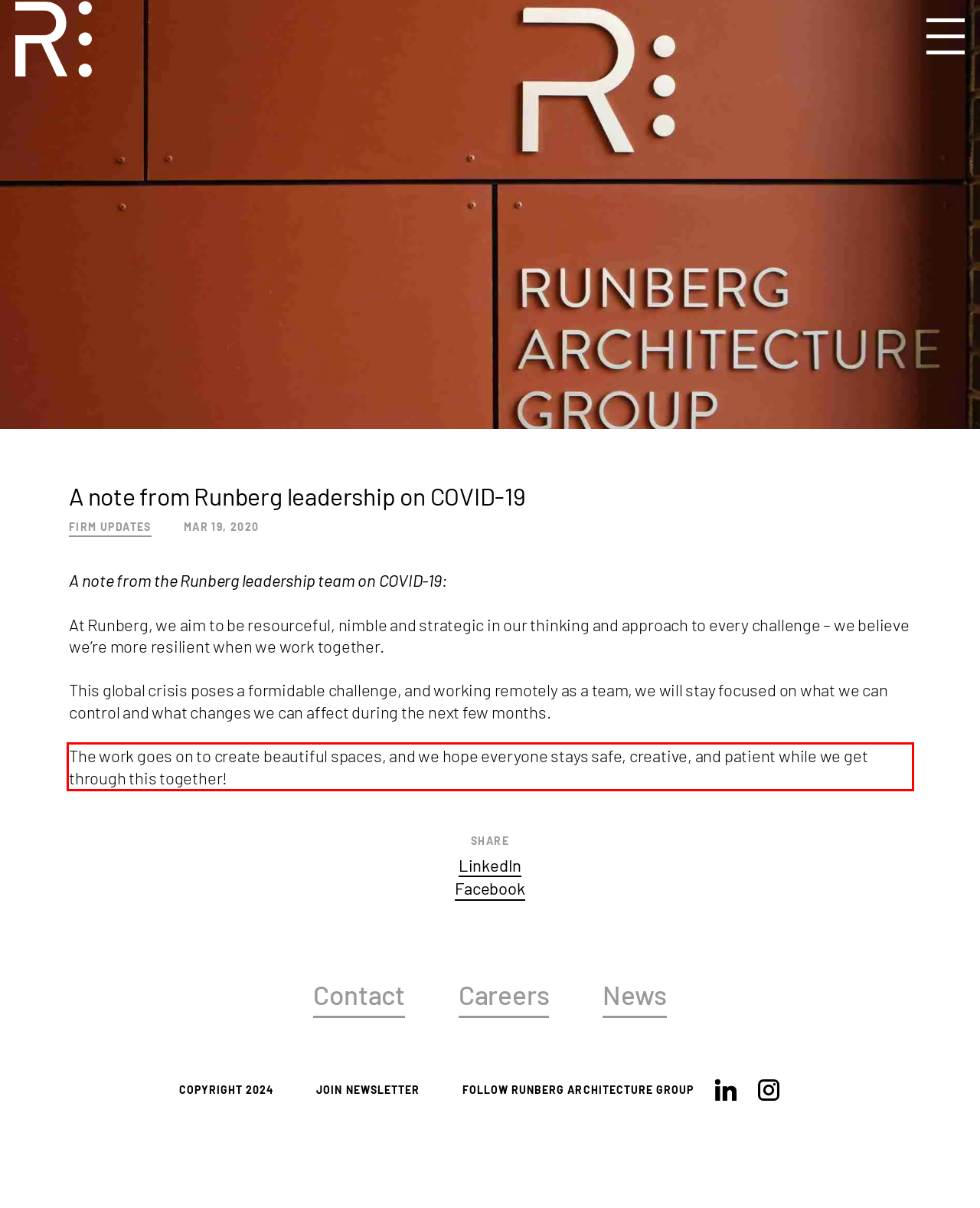Identify the red bounding box in the webpage screenshot and perform OCR to generate the text content enclosed.

The work goes on to create beautiful spaces, and we hope everyone stays safe, creative, and patient while we get through this together!